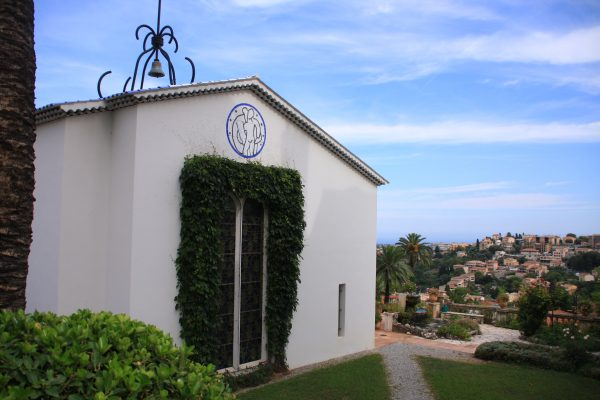Using the information in the image, give a comprehensive answer to the question: 
Who designed the chapel in the image?

The caption states that the chapel was designed by the renowned French painter Henri Matisse, which implies that Matisse was the designer of the chapel.